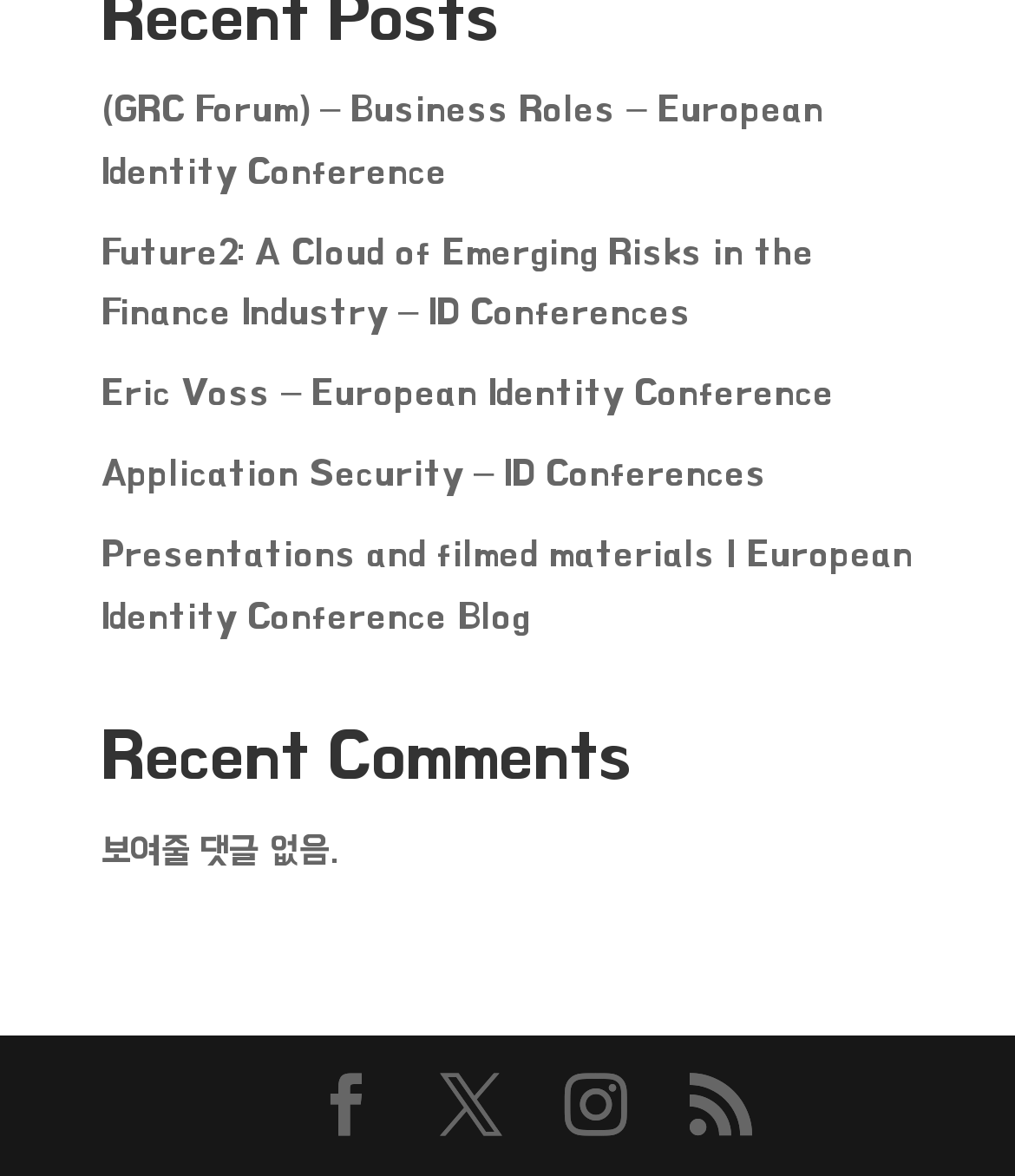Identify the bounding box coordinates of the clickable region to carry out the given instruction: "go to Application Security page".

[0.1, 0.385, 0.756, 0.418]